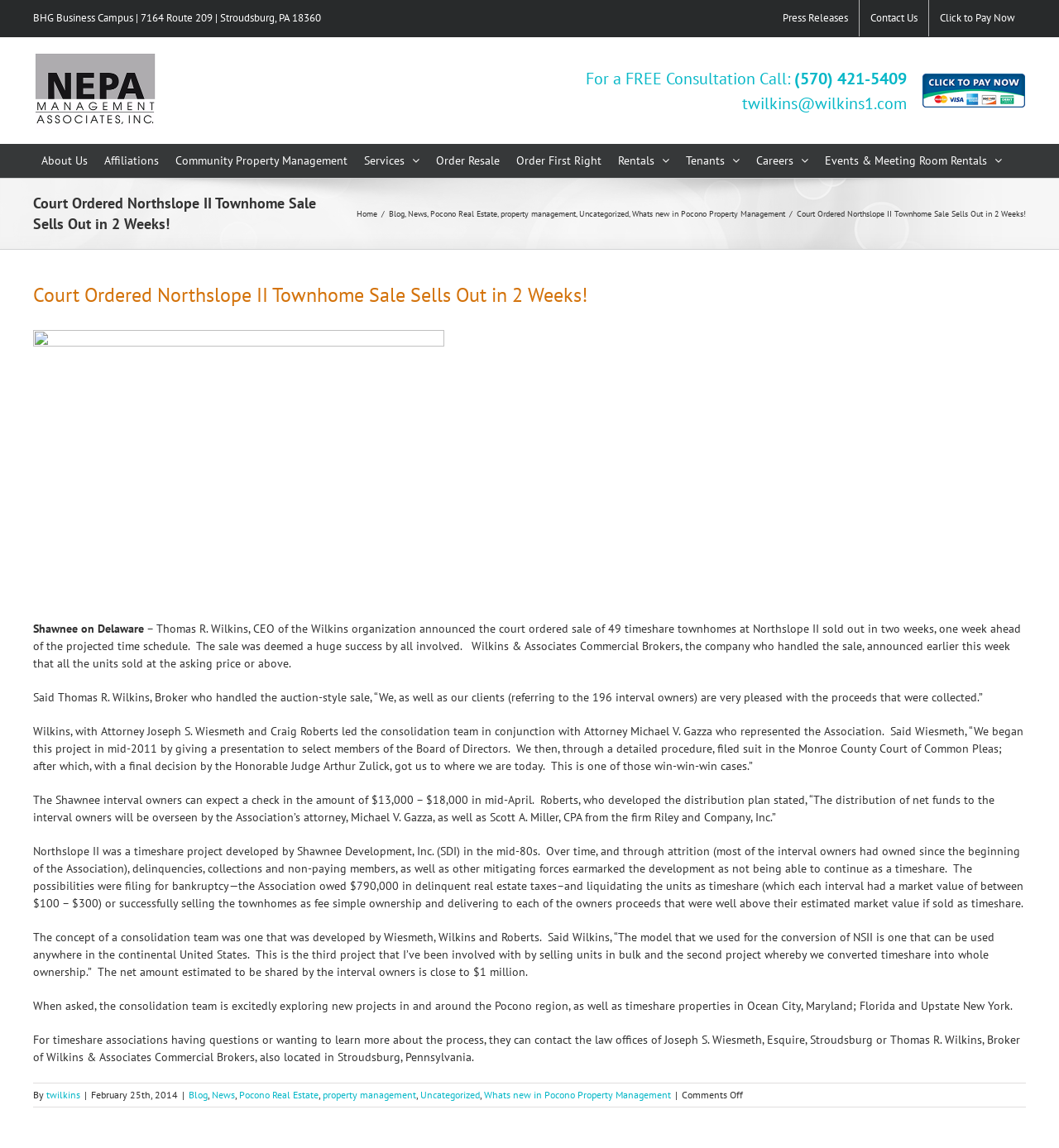What is the name of the CEO of the Wilkins organization?
Provide a well-explained and detailed answer to the question.

I found the answer by reading the text content of the webpage, specifically the sentence 'Shawnee on Delaware – Thomas R. Wilkins, CEO of the Wilkins organization announced the court ordered sale of 49 timeshare townhomes at Northslope II sold out in two weeks, one week ahead of the projected time schedule.'